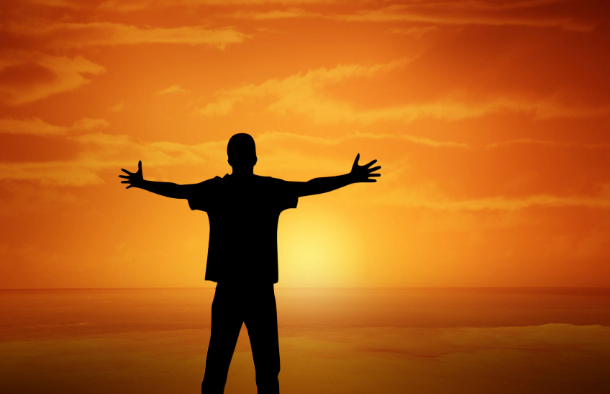Refer to the image and provide an in-depth answer to the question:
What is reflected on the calm waters?

According to the caption, the vibrant hues of orange and gold in the sky are reflected on the calm waters, adding to the serene atmosphere of the image.